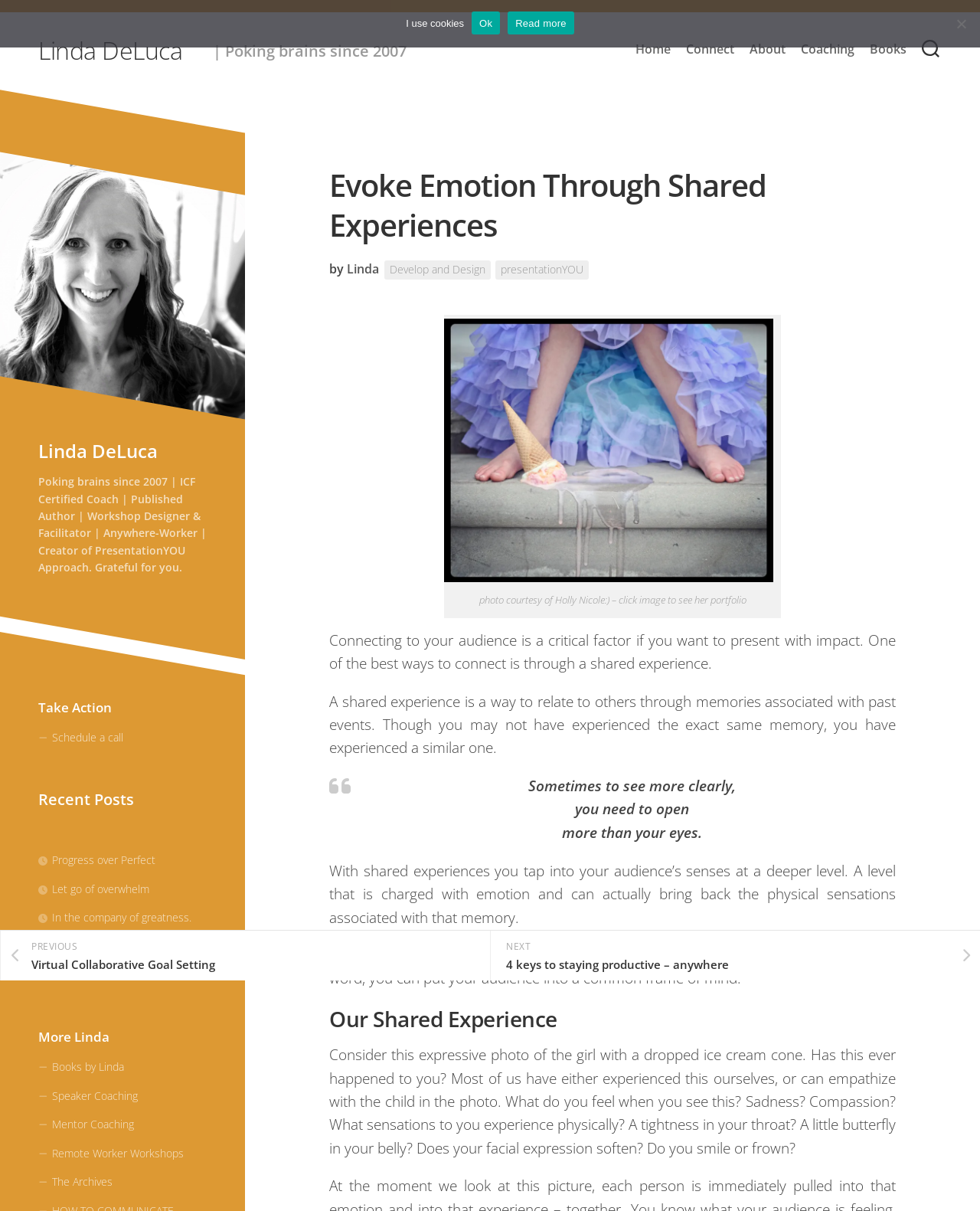What is the author's name?
Using the image as a reference, deliver a detailed and thorough answer to the question.

The author's name is mentioned in the top-left corner of the webpage, where it says 'Linda DeLuca | Poking brains since 2007'. It is also mentioned in the heading 'Evoke Emotion Through Shared Experiences' as 'by Linda'.